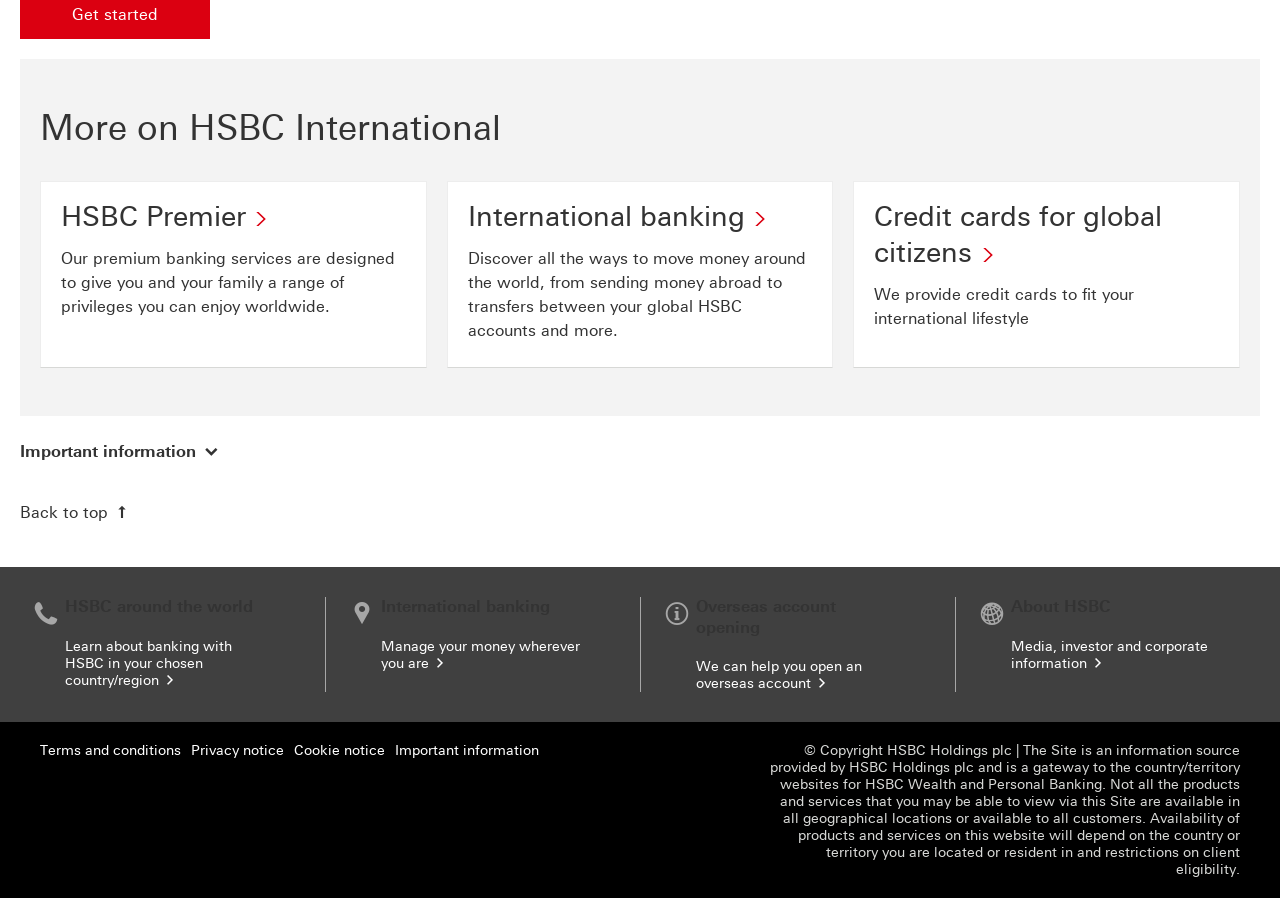Please locate the bounding box coordinates of the region I need to click to follow this instruction: "Go back to top".

[0.016, 0.559, 0.102, 0.581]